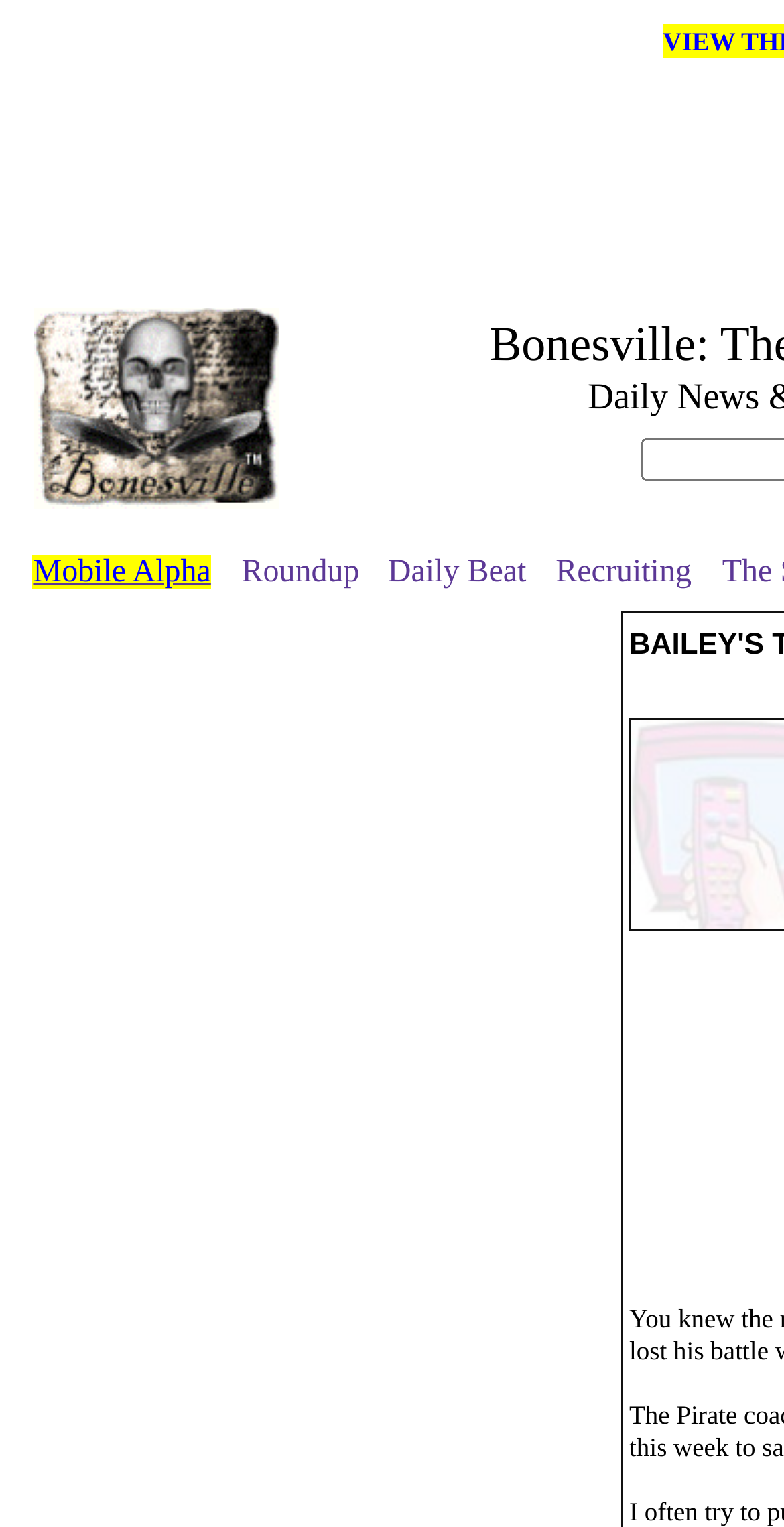How many links are in the table? Based on the image, give a response in one word or a short phrase.

4